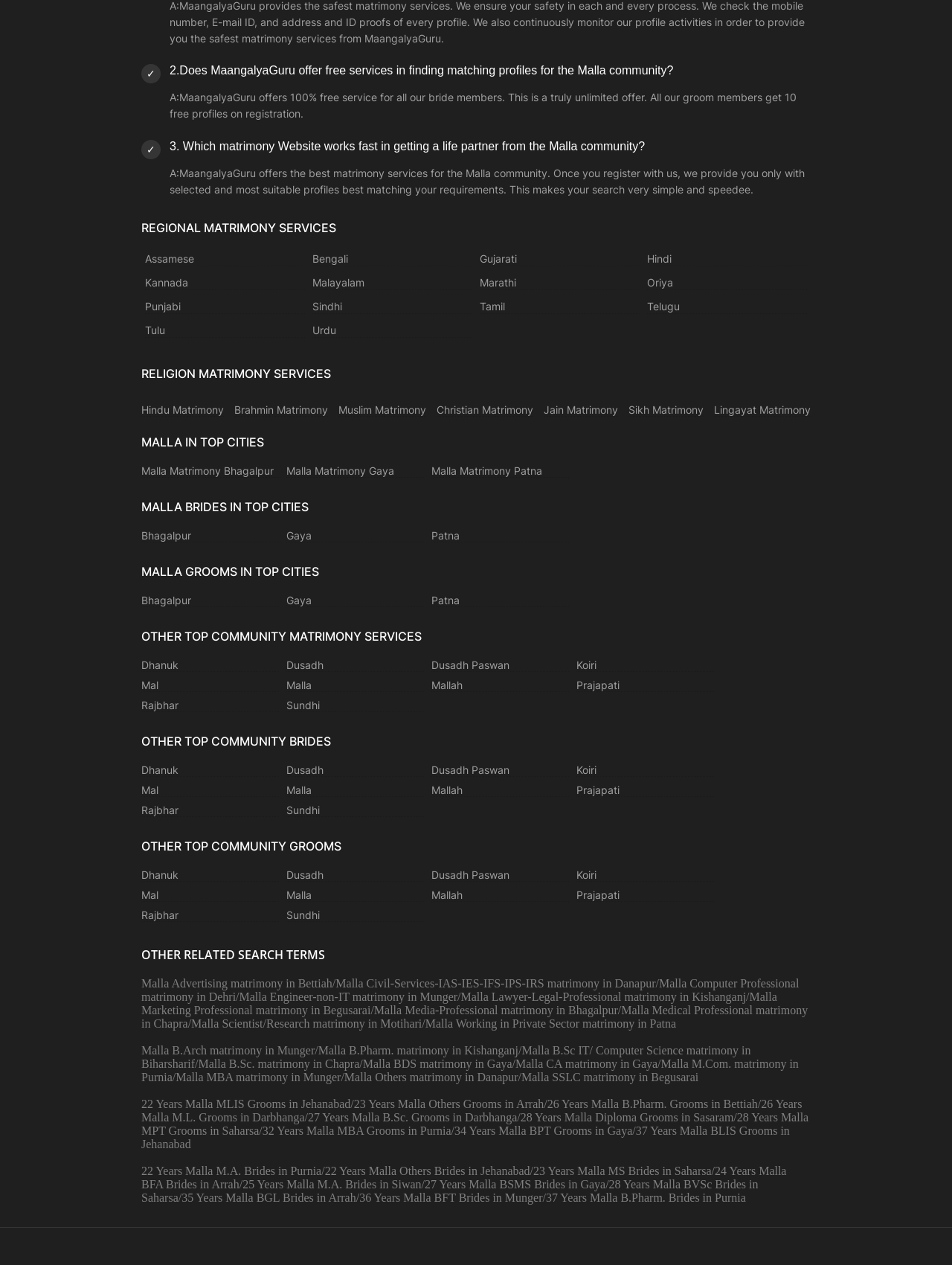Please pinpoint the bounding box coordinates for the region I should click to adhere to this instruction: "Click the 'Fly Tying' link".

None